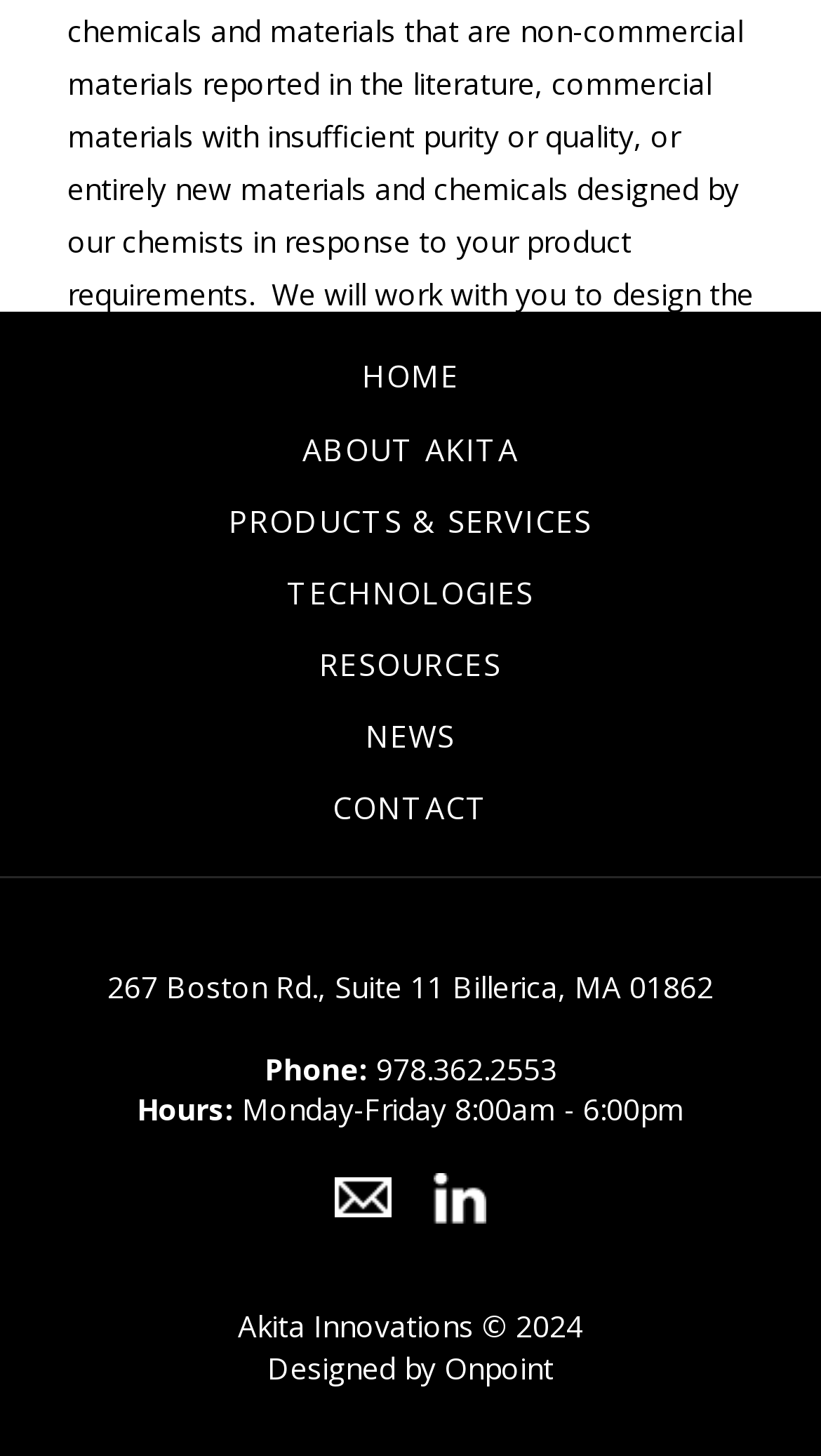Provide the bounding box coordinates of the section that needs to be clicked to accomplish the following instruction: "Call 978.362.2553."

[0.458, 0.72, 0.678, 0.747]